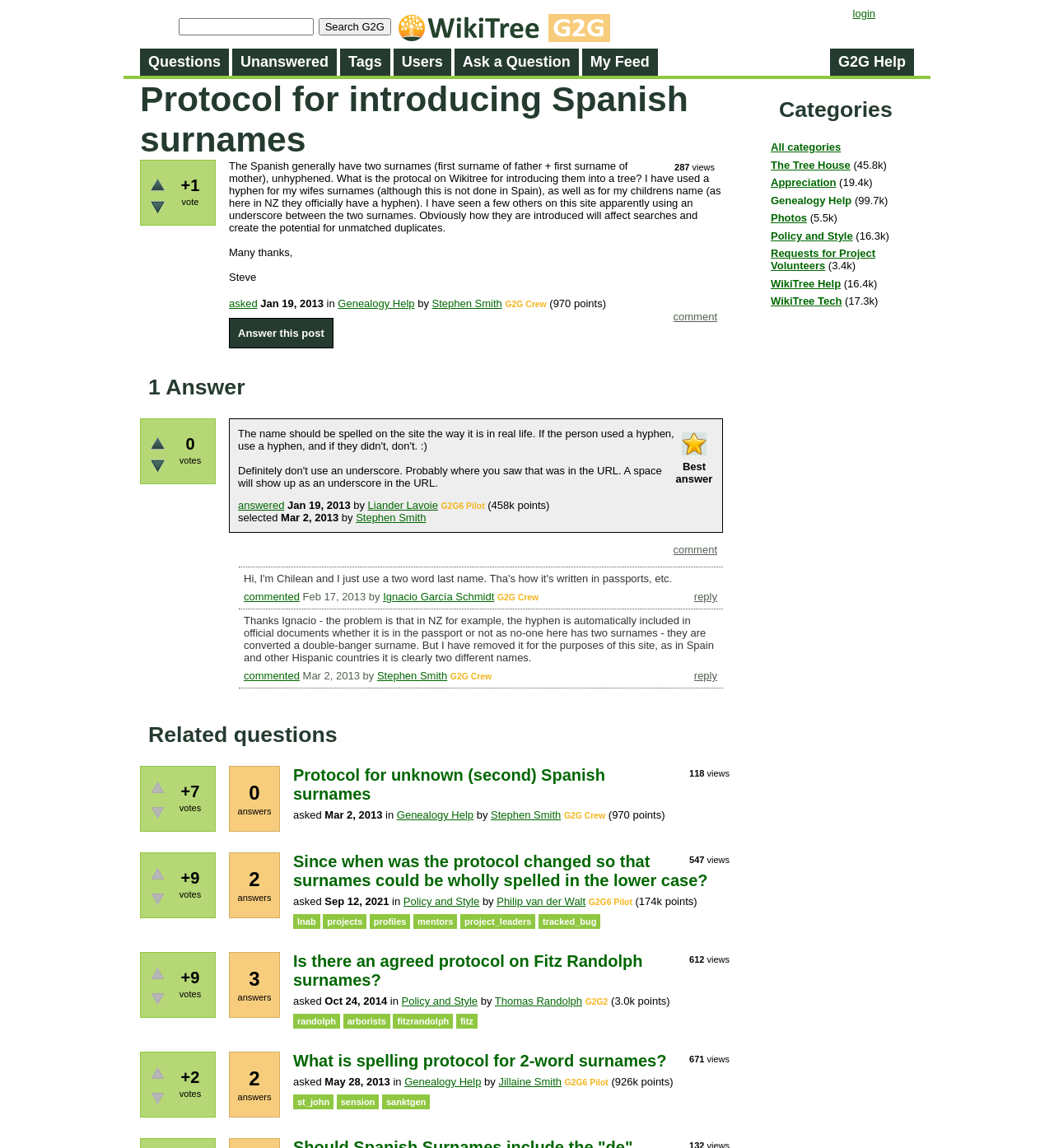Identify the bounding box coordinates for the region to click in order to carry out this instruction: "Ask a Question". Provide the coordinates using four float numbers between 0 and 1, formatted as [left, top, right, bottom].

[0.431, 0.042, 0.549, 0.066]